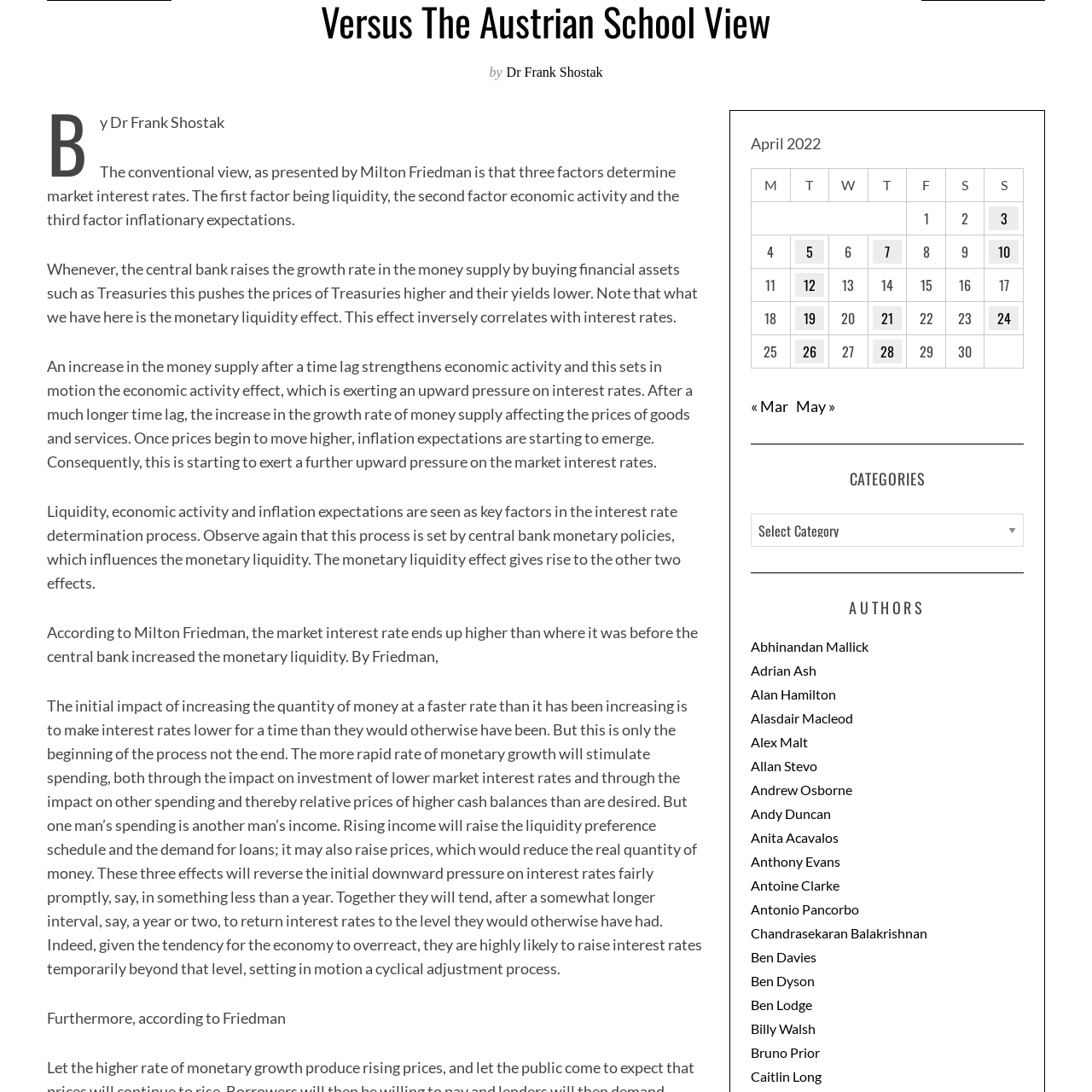Write a thorough description of the contents of the image marked by the red outline.

This image features a stylized representation of a financial concept, often associated with economic principles. The visual includes a graphic design that likely symbolizes monetary aspects such as liquidity, market interest rates, or economic activity. These themes resonate with the accompanying text that discusses Milton Friedman's views on the relationship between money supply, interest rates, and inflation expectations. The analysis emphasizes how changes in monetary policy can impact economic conditions over time, linking the graphic to the broader discussion of financial mechanisms in the economy.